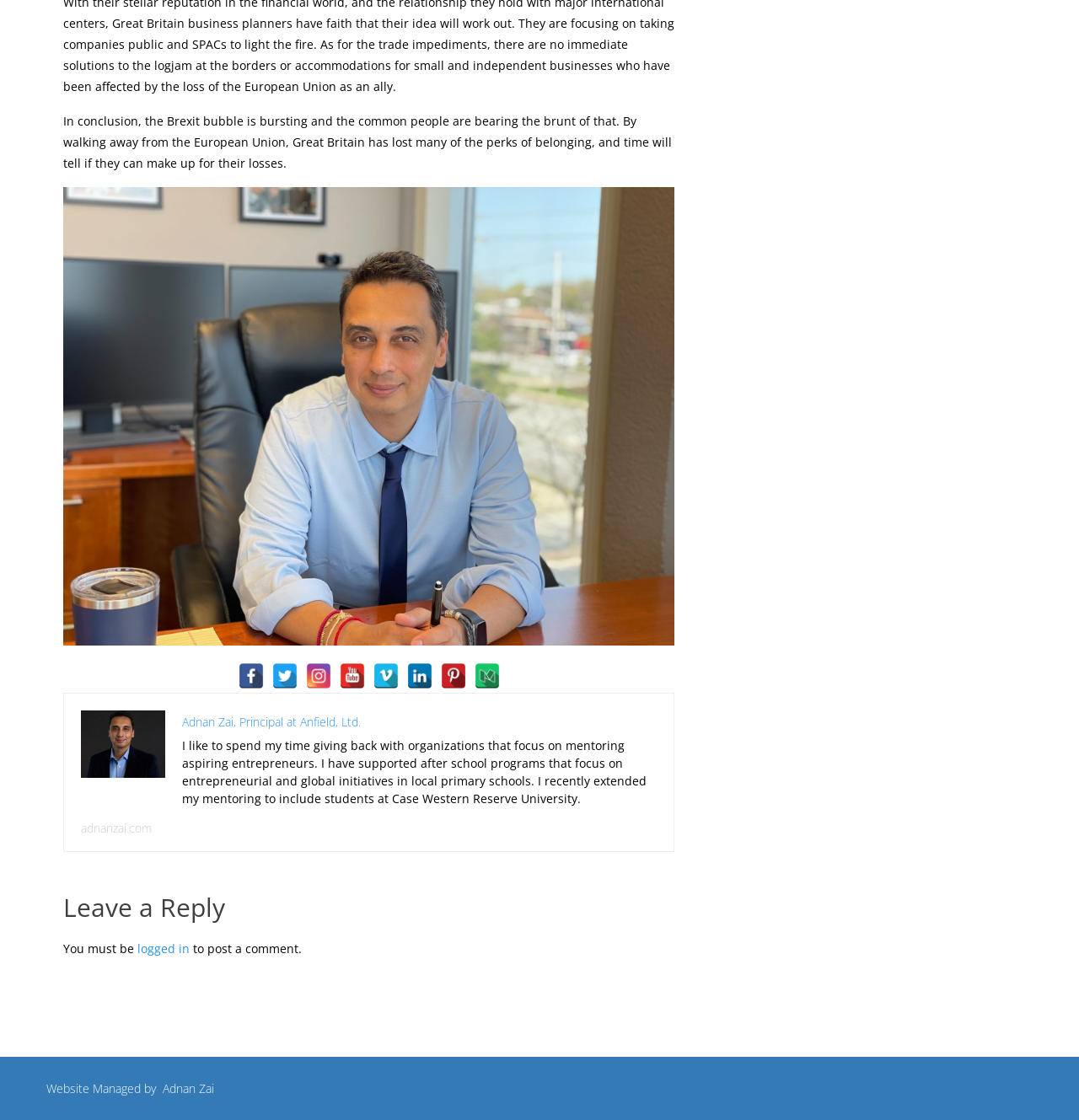Please identify the bounding box coordinates of the element's region that I should click in order to complete the following instruction: "Read more about Adnan Zai". The bounding box coordinates consist of four float numbers between 0 and 1, i.e., [left, top, right, bottom].

[0.169, 0.637, 0.334, 0.651]